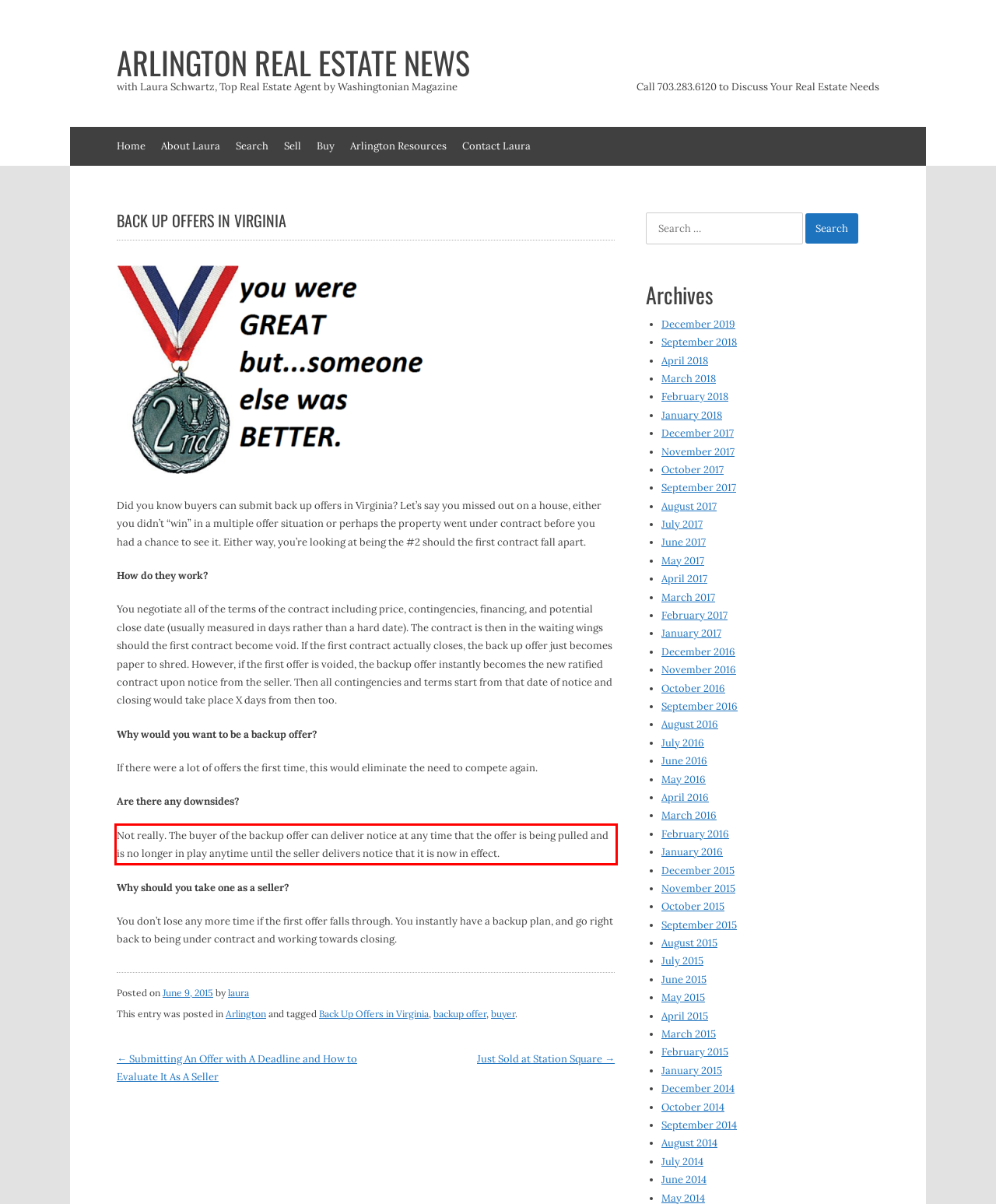Please identify and extract the text content from the UI element encased in a red bounding box on the provided webpage screenshot.

Not really. The buyer of the backup offer can deliver notice at any time that the offer is being pulled and is no longer in play anytime until the seller delivers notice that it is now in effect.